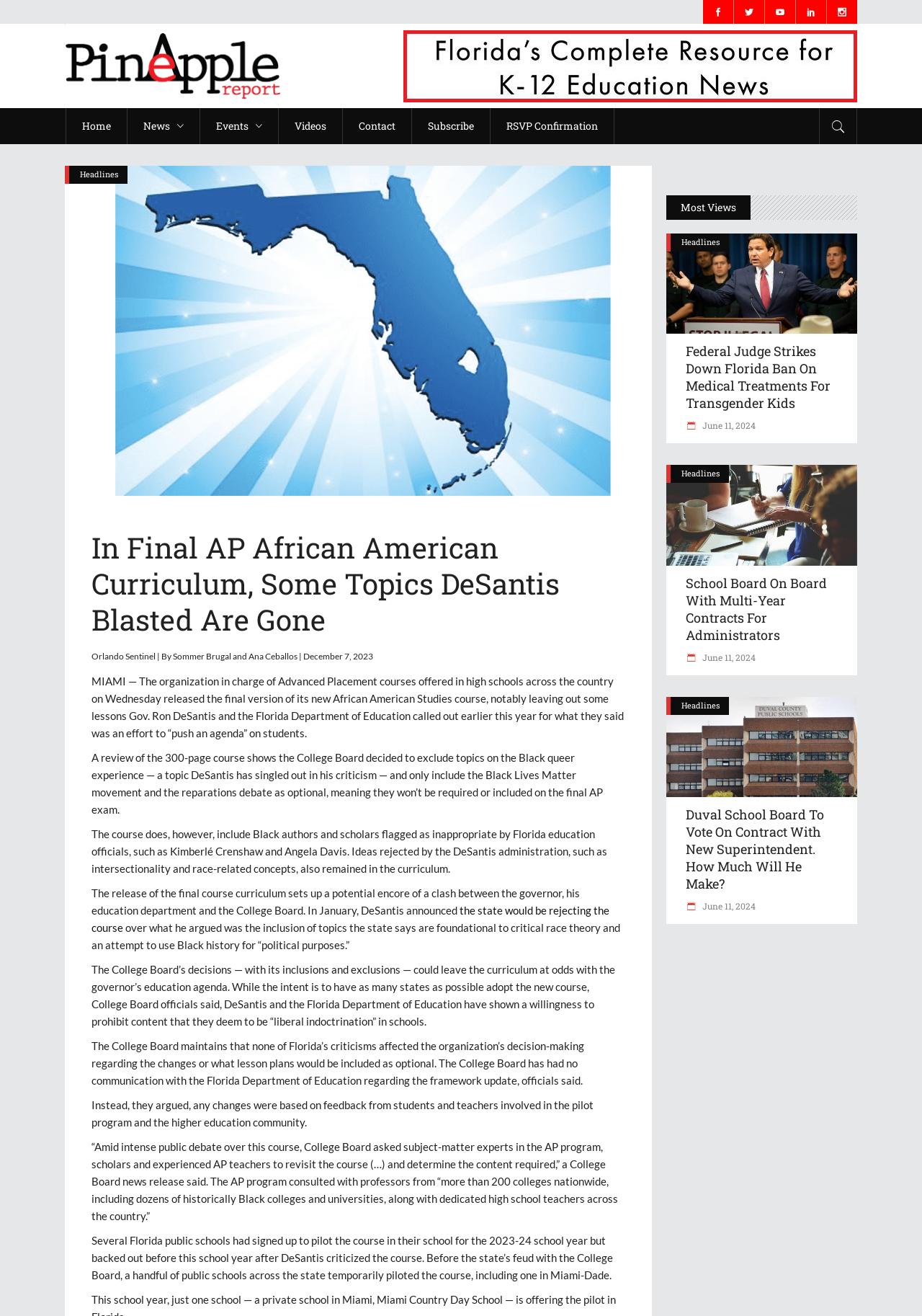Highlight the bounding box coordinates of the region I should click on to meet the following instruction: "View the 'Pineapple Report' image".

[0.438, 0.023, 0.93, 0.077]